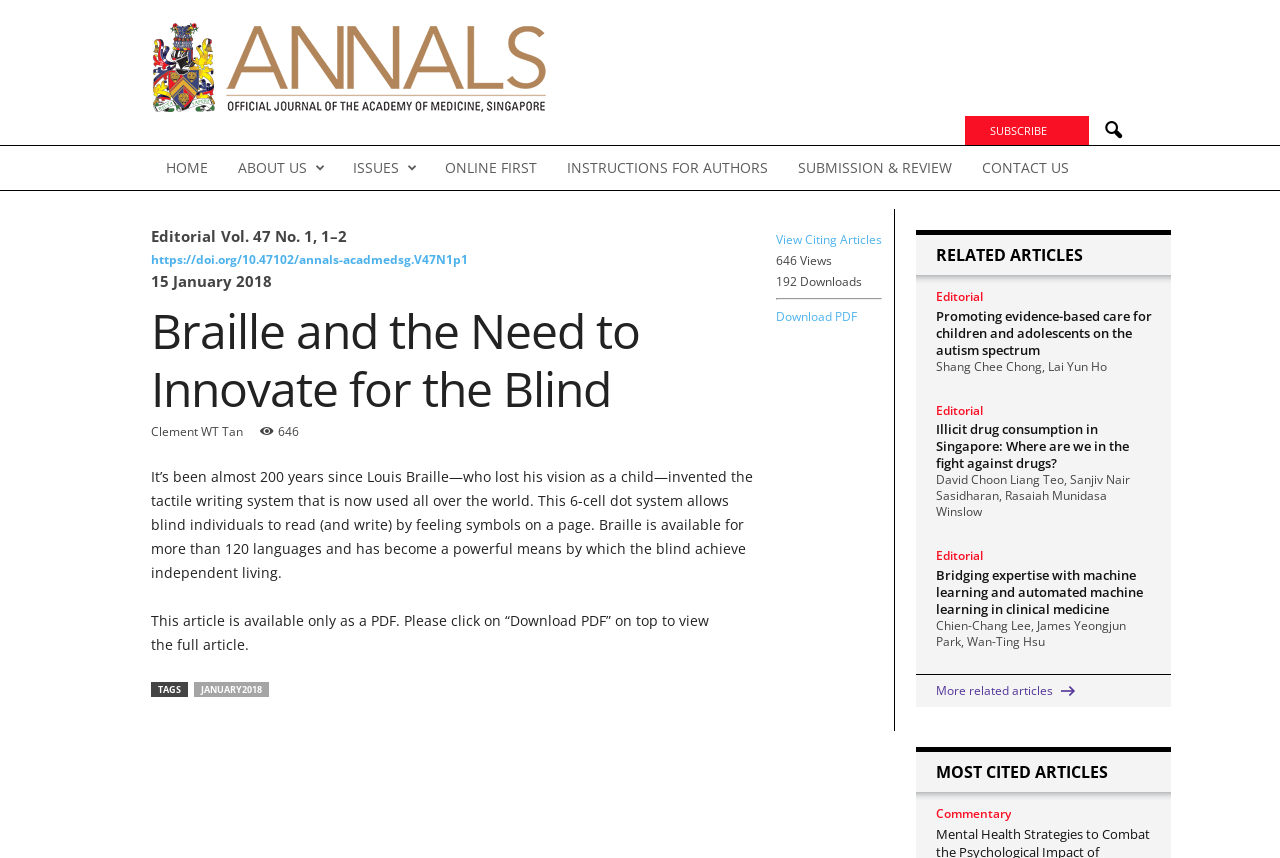Kindly determine the bounding box coordinates for the clickable area to achieve the given instruction: "Click on the 'Download PDF' button".

[0.606, 0.359, 0.669, 0.379]